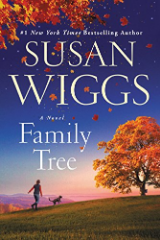What is the author's recognition?
Answer the question based on the image using a single word or a brief phrase.

#1 New York Times bestselling author